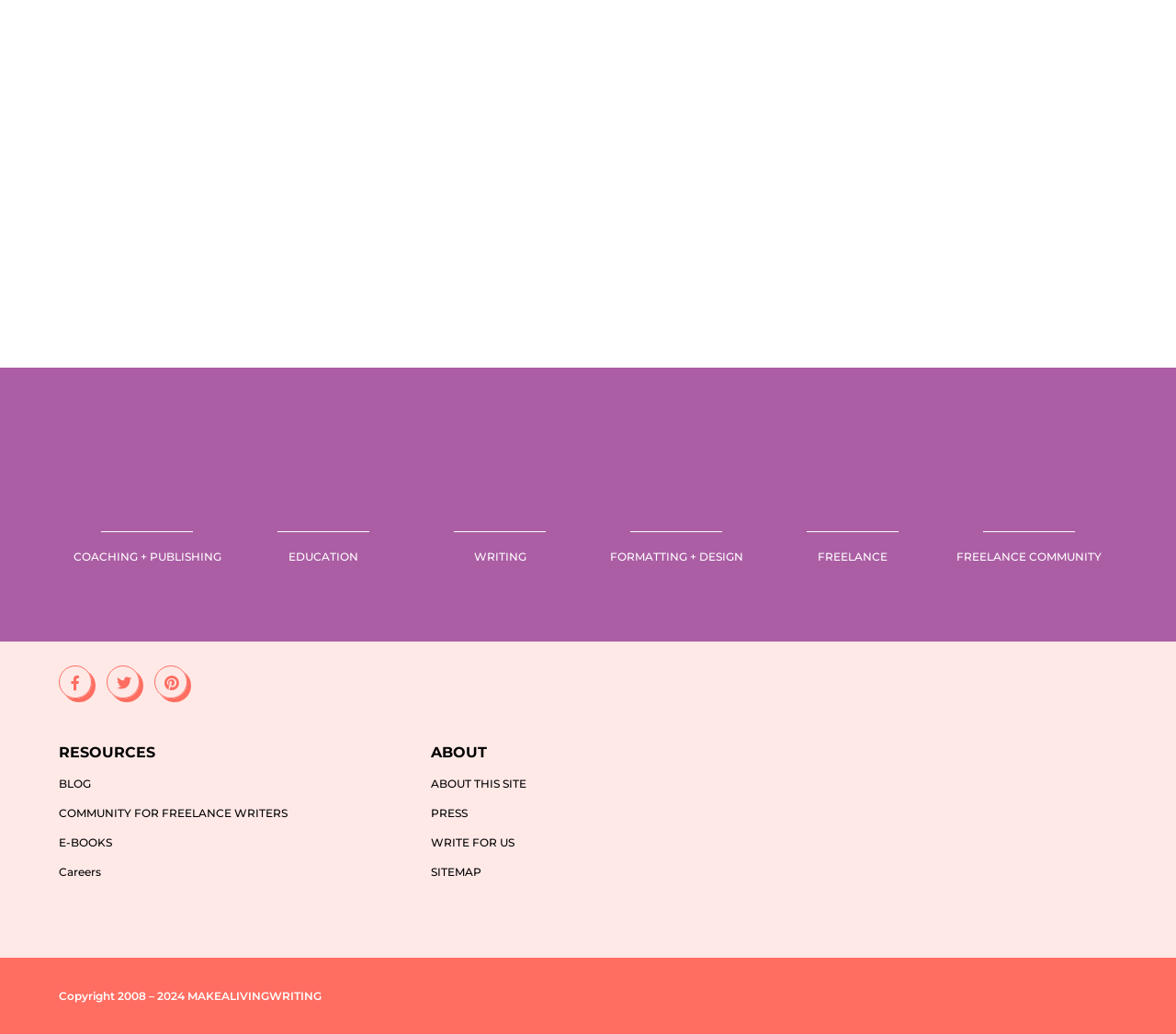What is the copyright year range of this website?
Please give a detailed answer to the question using the information shown in the image.

The copyright year range of this website is 2008-2024, as indicated by the static text element at the bottom of the webpage.